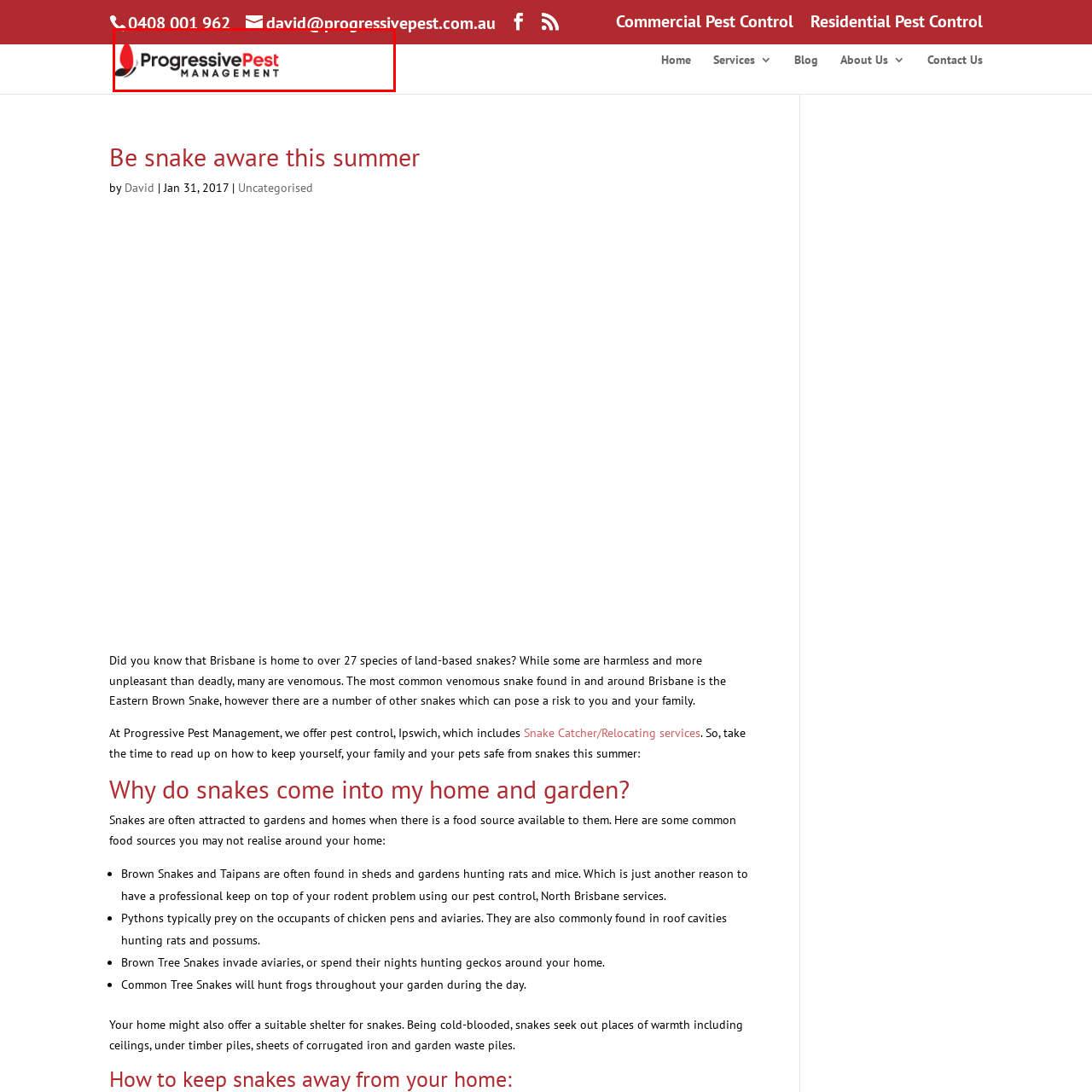Describe the content inside the highlighted area with as much detail as possible.

The image features the logo of Progressive Pest Management, displaying the company name prominently. The word "Progressive" is styled in bold black text, while "Pest" is highlighted in red, emphasizing their focus on pest control. Below "Pest," the word "Management" is rendered in a lighter font, further enhancing the overall branding. Additionally, there are contact details depicted, including a phone number and an email address, suggesting easy access for inquiries and services. The logo's design conveys a professional and approachable image, suitable for a business dedicated to pest control solutions.